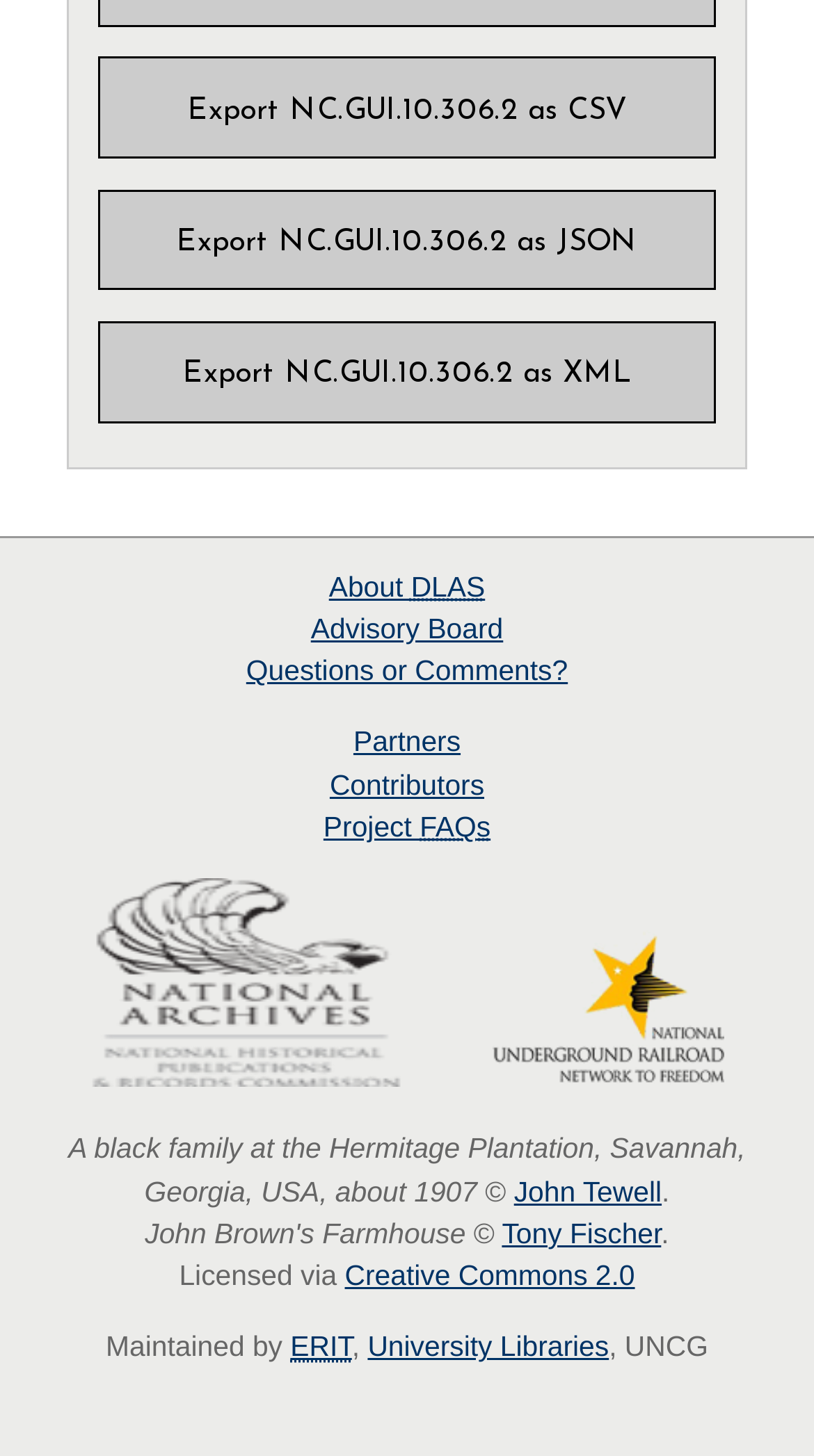What is the license for the image?
Please provide a single word or phrase as the answer based on the screenshot.

Creative Commons 2.0